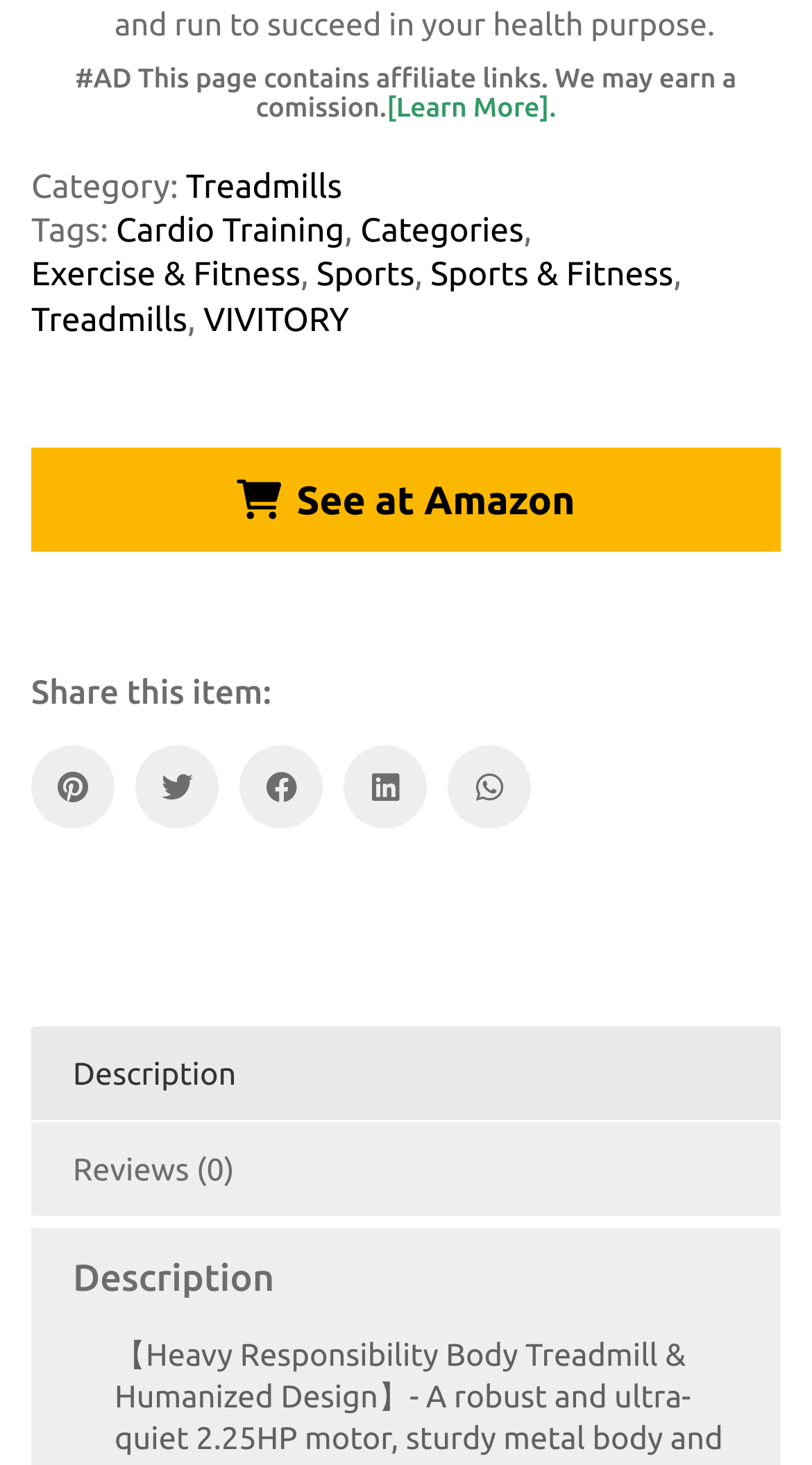From the element description Cardio Training, predict the bounding box coordinates of the UI element. The coordinates must be specified in the format (top-left x, top-left y, bottom-right x, bottom-right y) and should be within the 0 to 1 range.

[0.143, 0.144, 0.424, 0.174]